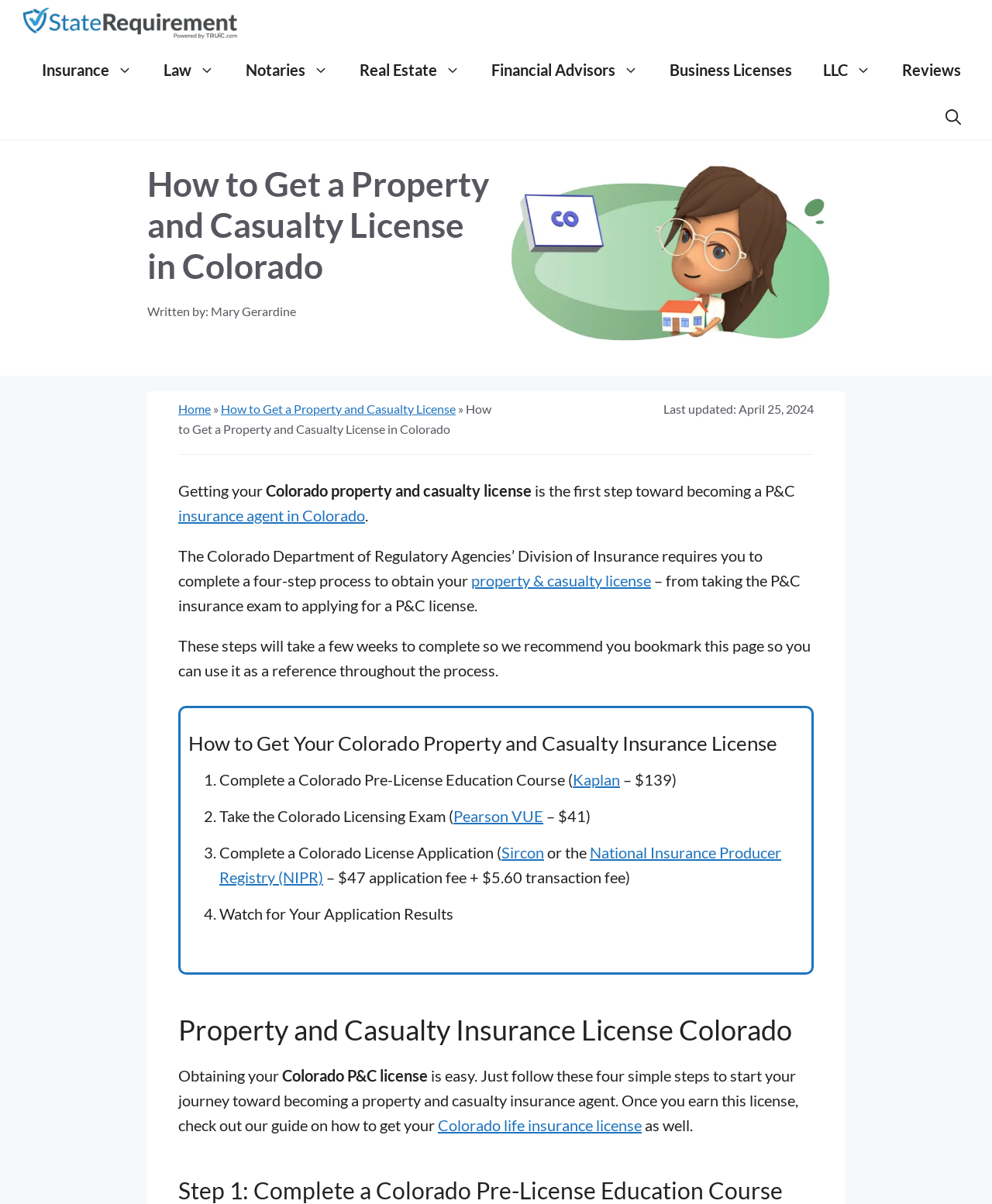Identify the bounding box for the described UI element. Provide the coordinates in (top-left x, top-left y, bottom-right x, bottom-right y) format with values ranging from 0 to 1: aria-label="Open Search Bar"

[0.938, 0.077, 0.984, 0.116]